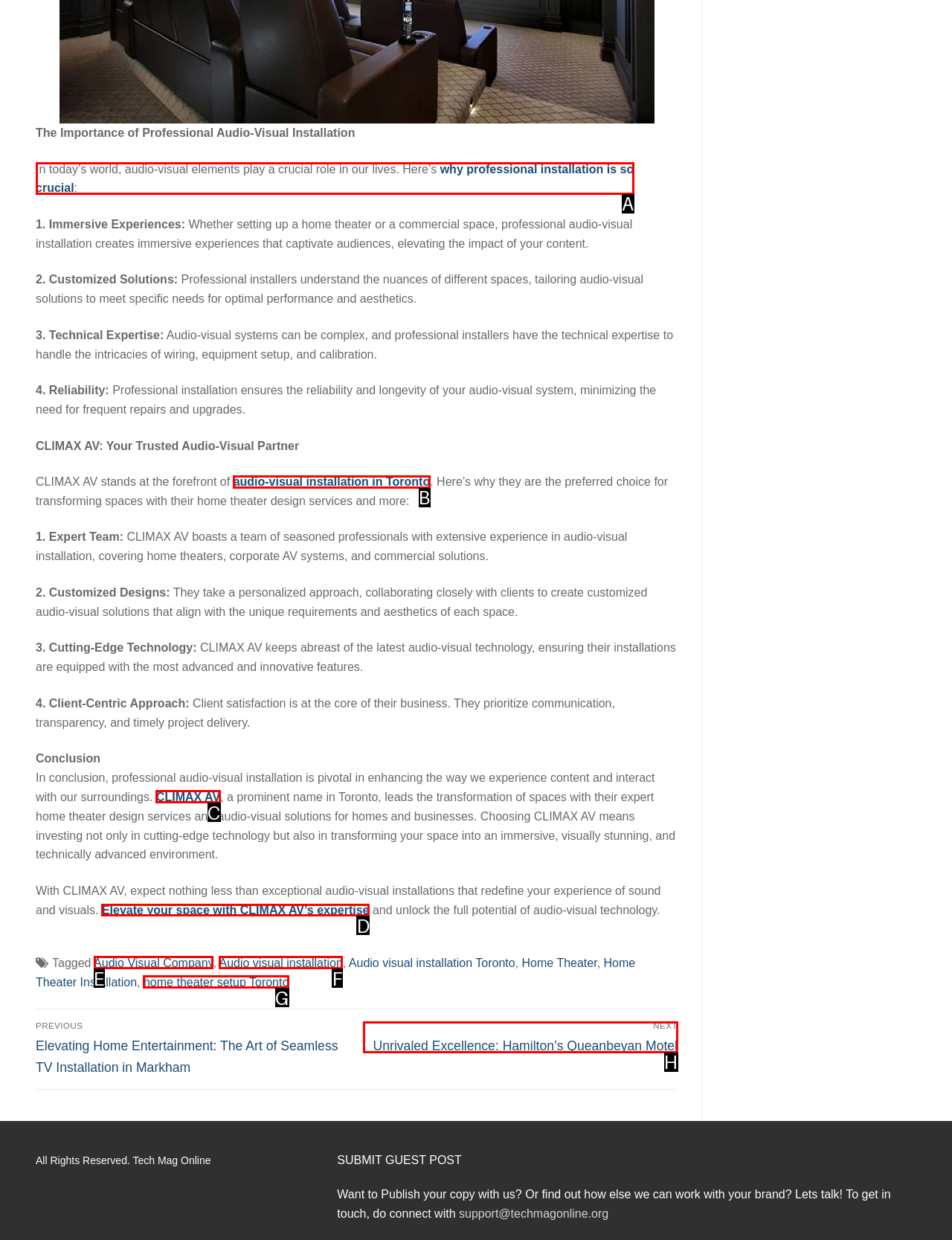Choose the letter that corresponds to the correct button to accomplish the task: Learn about 'CLIMAX AV's expertise'
Reply with the letter of the correct selection only.

D